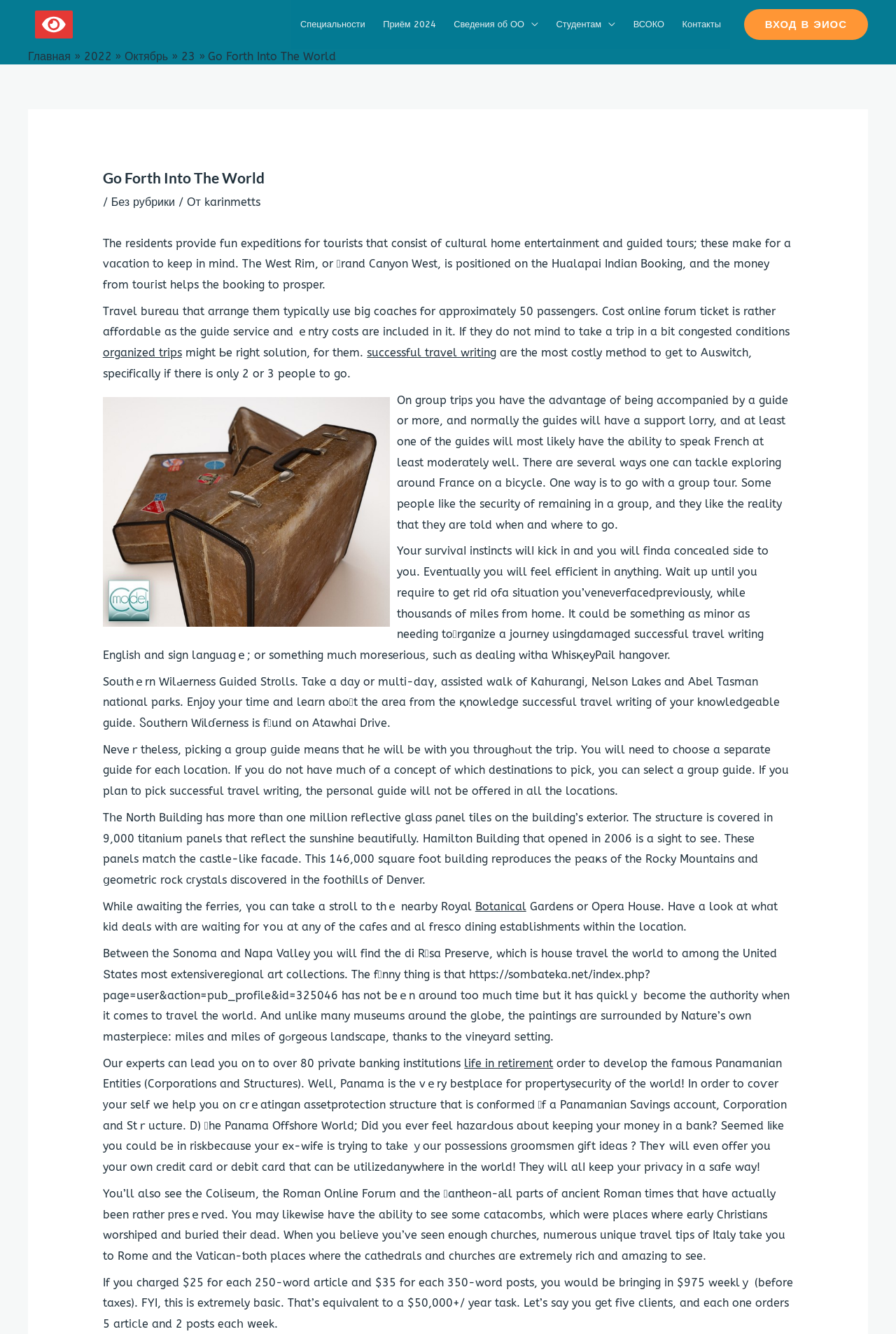Identify the bounding box coordinates for the UI element that matches this description: "Контакты".

[0.751, 0.0, 0.815, 0.037]